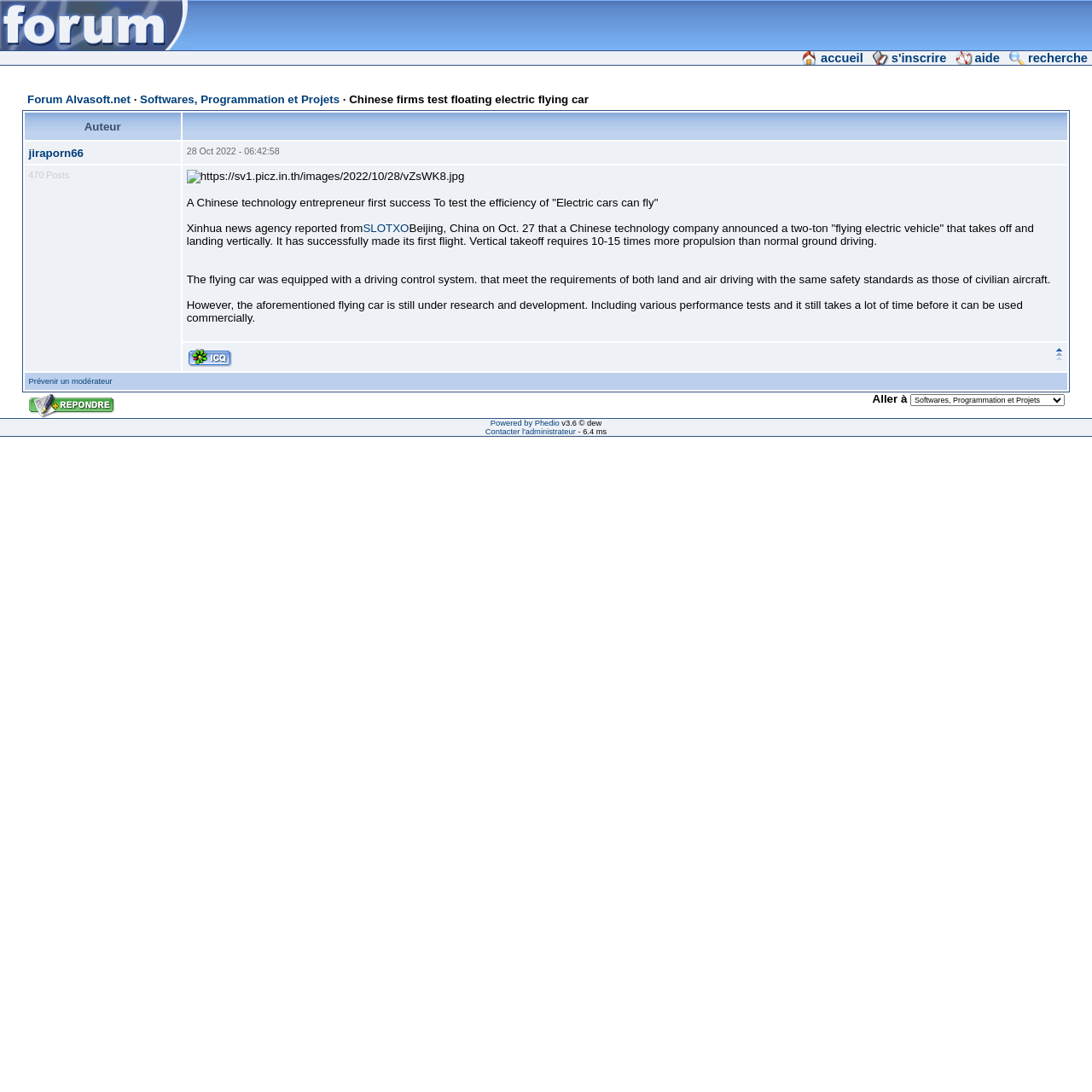Analyze the image and provide a detailed answer to the question: Who is the author of the forum post?

I found the author's name by looking at the table in the forum post, which has a column header 'Auteur'. The first row of the table has a grid cell with the text 'jiraporn66', which I assume is the author's name.